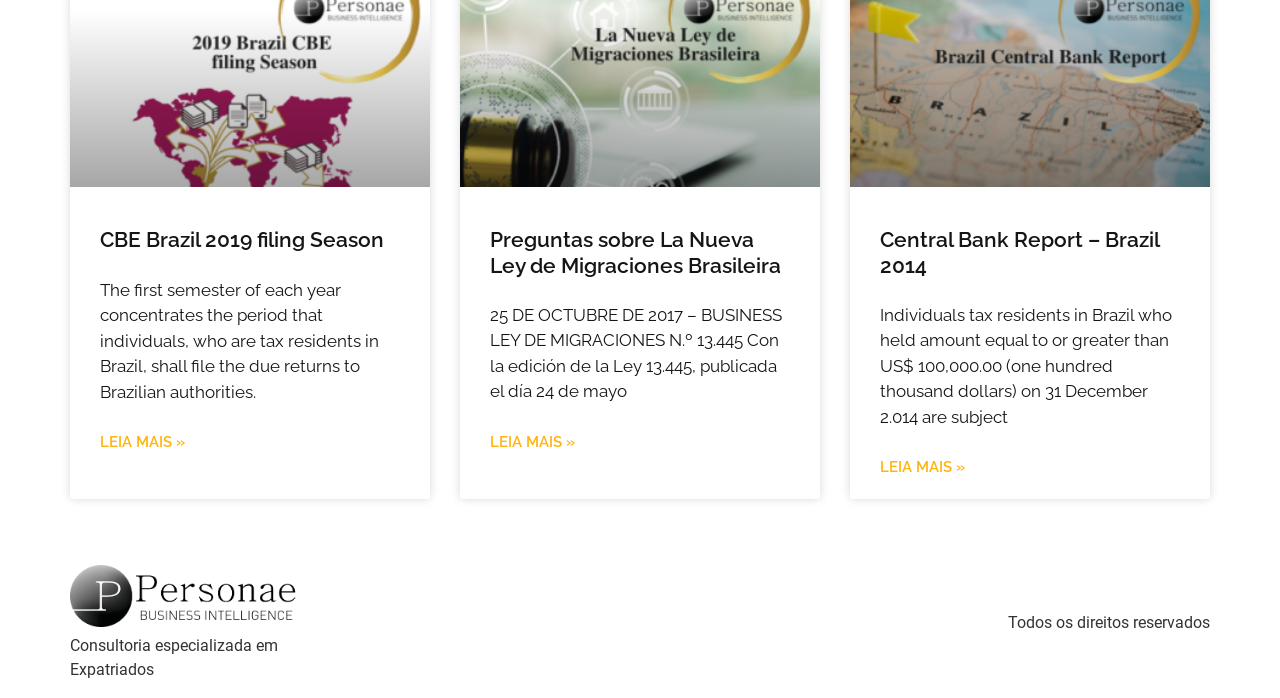What is the date mentioned in the third section?
Using the image as a reference, give a one-word or short phrase answer.

31 December 2014